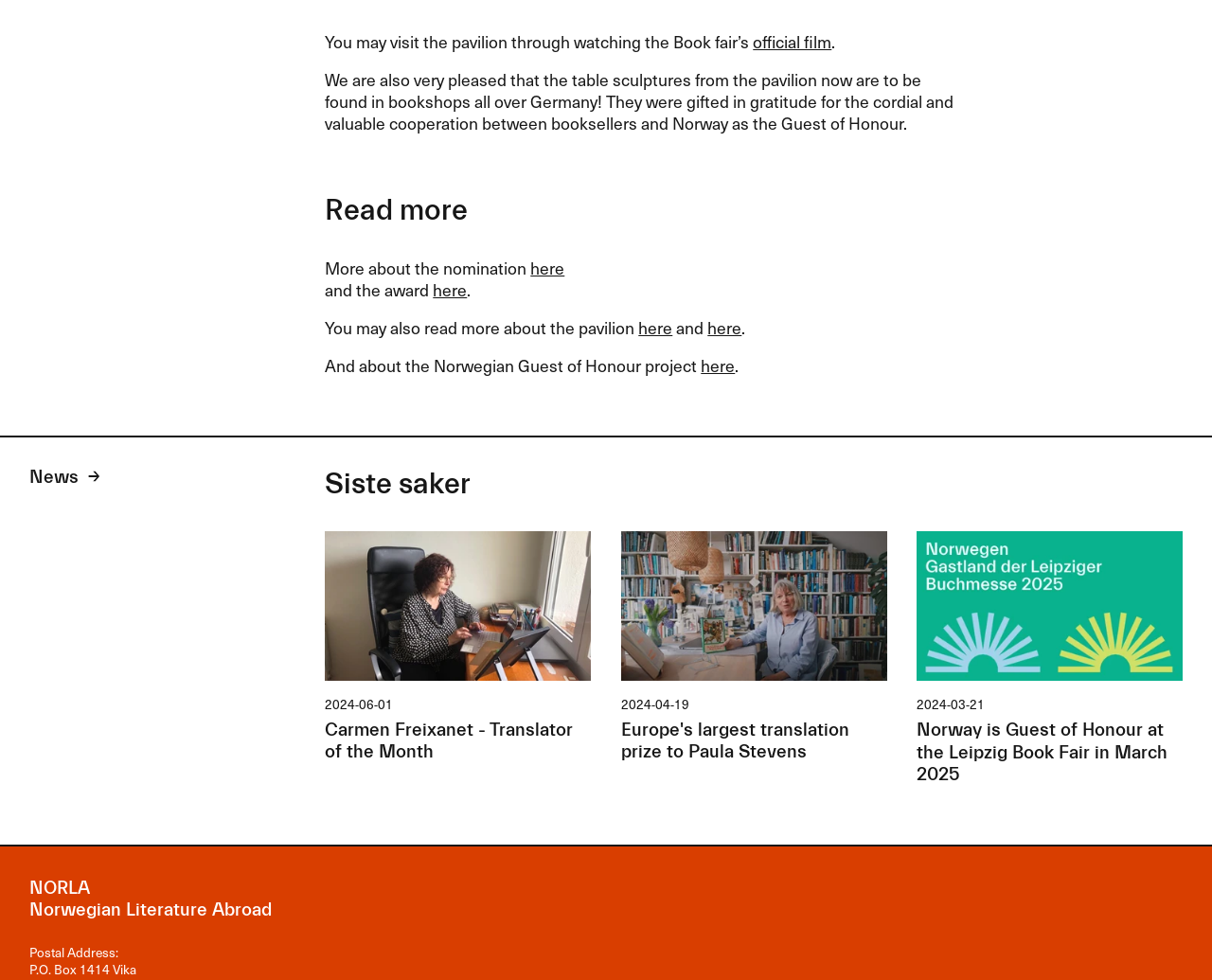What is the Guest of Honour at the Leipzig Book Fair in March 2025?
Look at the image and respond with a one-word or short-phrase answer.

Norway